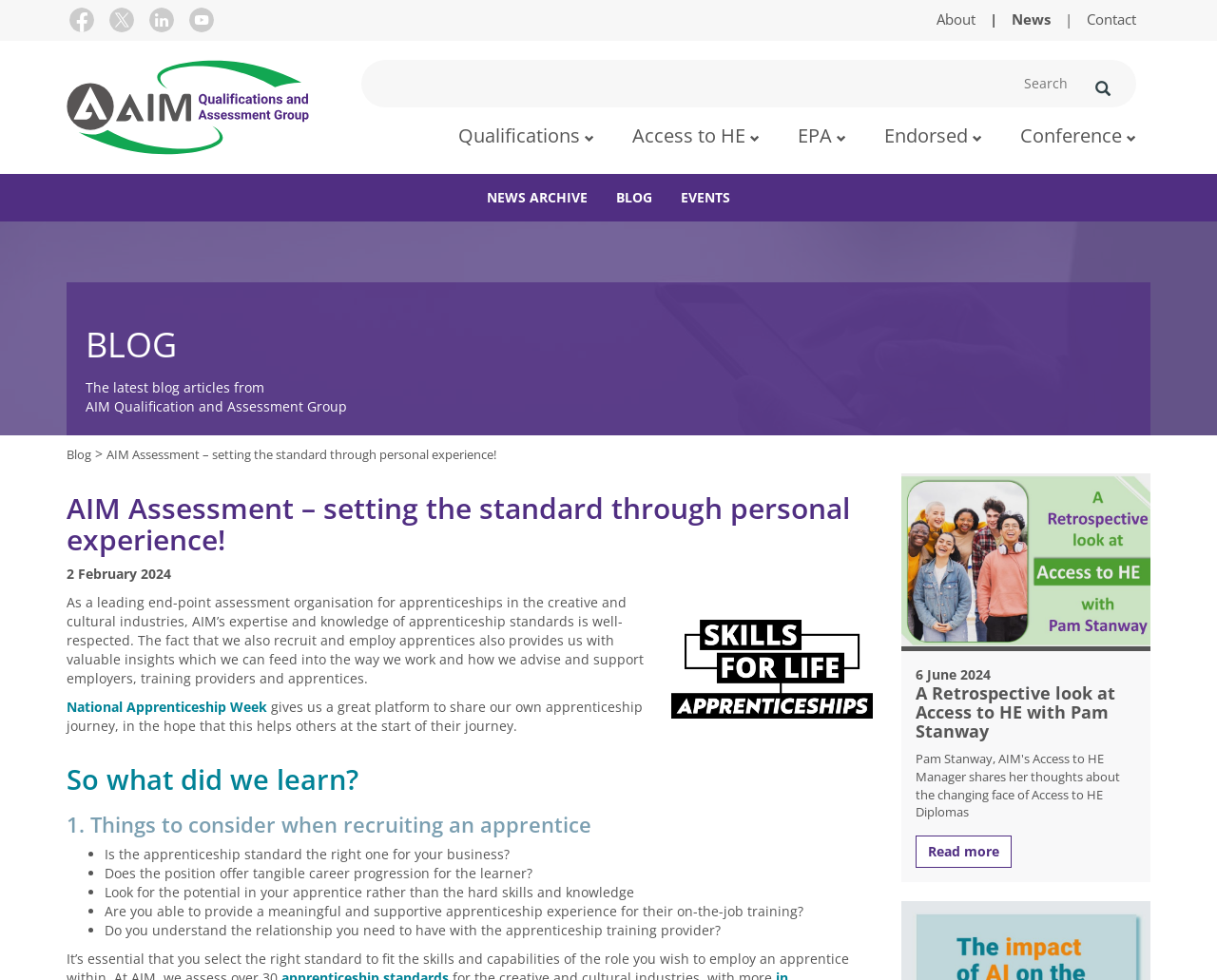Analyze the image and provide a detailed answer to the question: What is the purpose of National Apprenticeship Week?

The purpose of National Apprenticeship Week can be inferred from the text in the LayoutTableCell element, which mentions that National Apprenticeship Week gives AIM a great platform to share their own apprenticeship journey, in the hope that this helps others at the start of their journey.